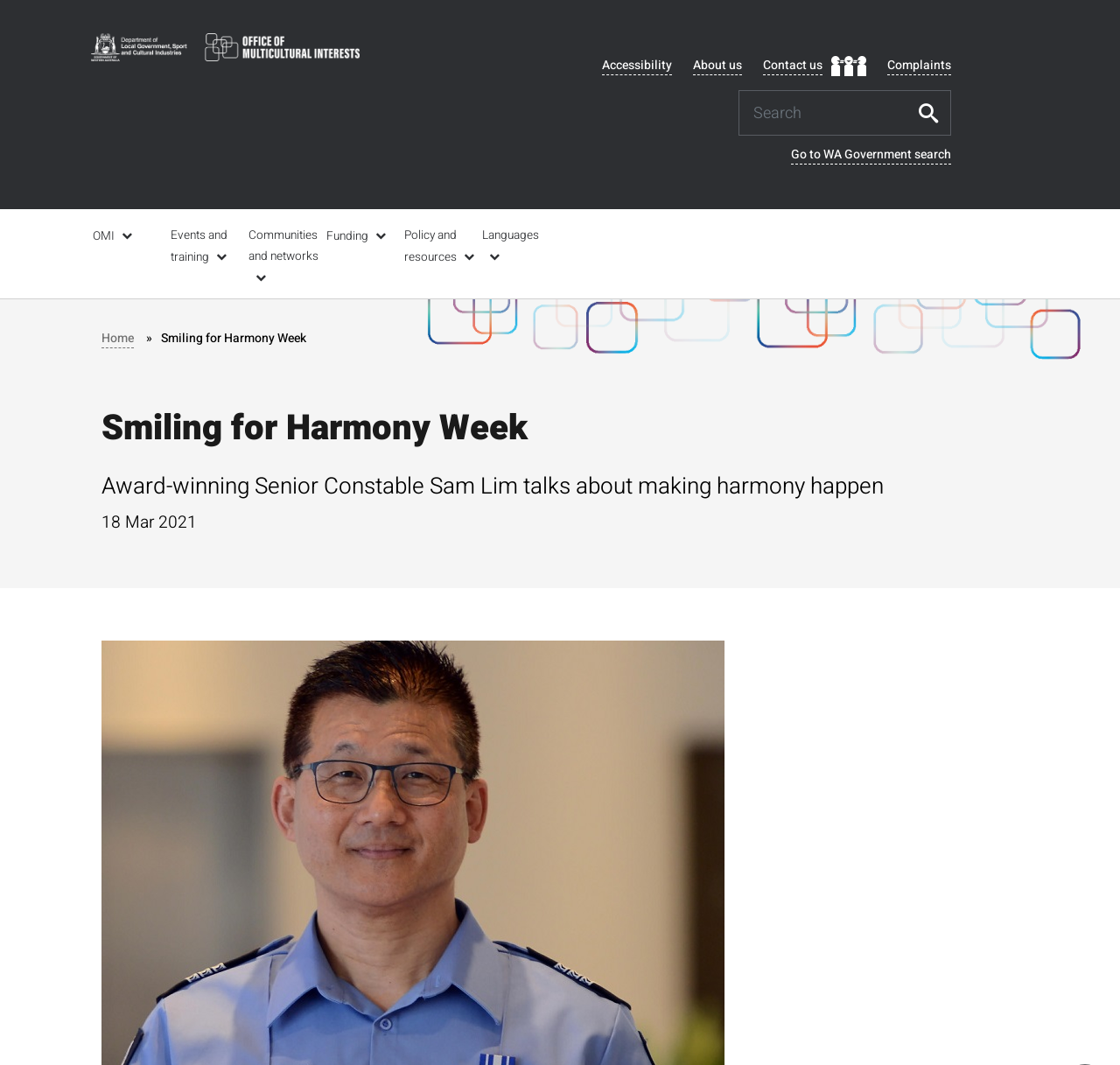Using the given element description, provide the bounding box coordinates (top-left x, top-left y, bottom-right x, bottom-right y) for the corresponding UI element in the screenshot: About us

[0.619, 0.054, 0.662, 0.071]